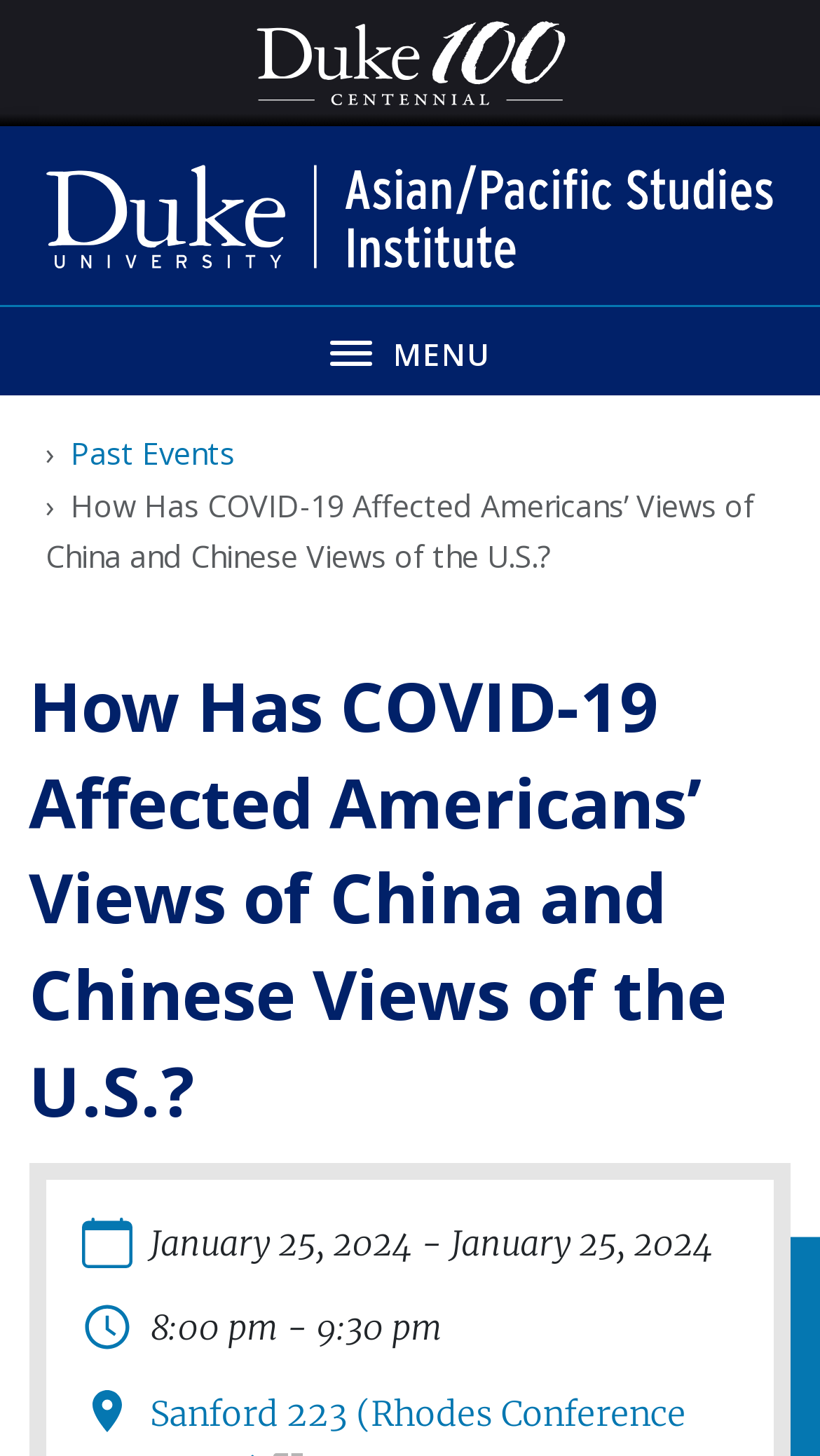Articulate a detailed summary of the webpage's content and design.

The webpage appears to be an event page for a conversation titled "Has COVID-19 Affected Americans' Views of China and Chinese Views of the U.S.?" The page is hosted by the Duke Asian/Pacific Studies Institute.

At the top left corner, there is a Duke 100 Centennial logo, accompanied by a link to the institute's website. To the right of the logo, there is a navigation menu button labeled "MENU". Below the logo and menu button, there is a breadcrumb navigation bar with a link to "Past Events".

The main content of the page is a heading that repeats the title of the conversation, "How Has COVID-19 Affected Americans’ Views of China and Chinese Views of the U.S.?". Below the heading, there is a section that displays the event details, including the date "January 25, 2024", and the time "8:00 pm - 9:30 pm". This section is accompanied by three small images, likely icons or decorations.

There are no prominent images or graphics on the page, aside from the logo and the small icons. The overall layout is focused on presenting the event information in a clear and concise manner.